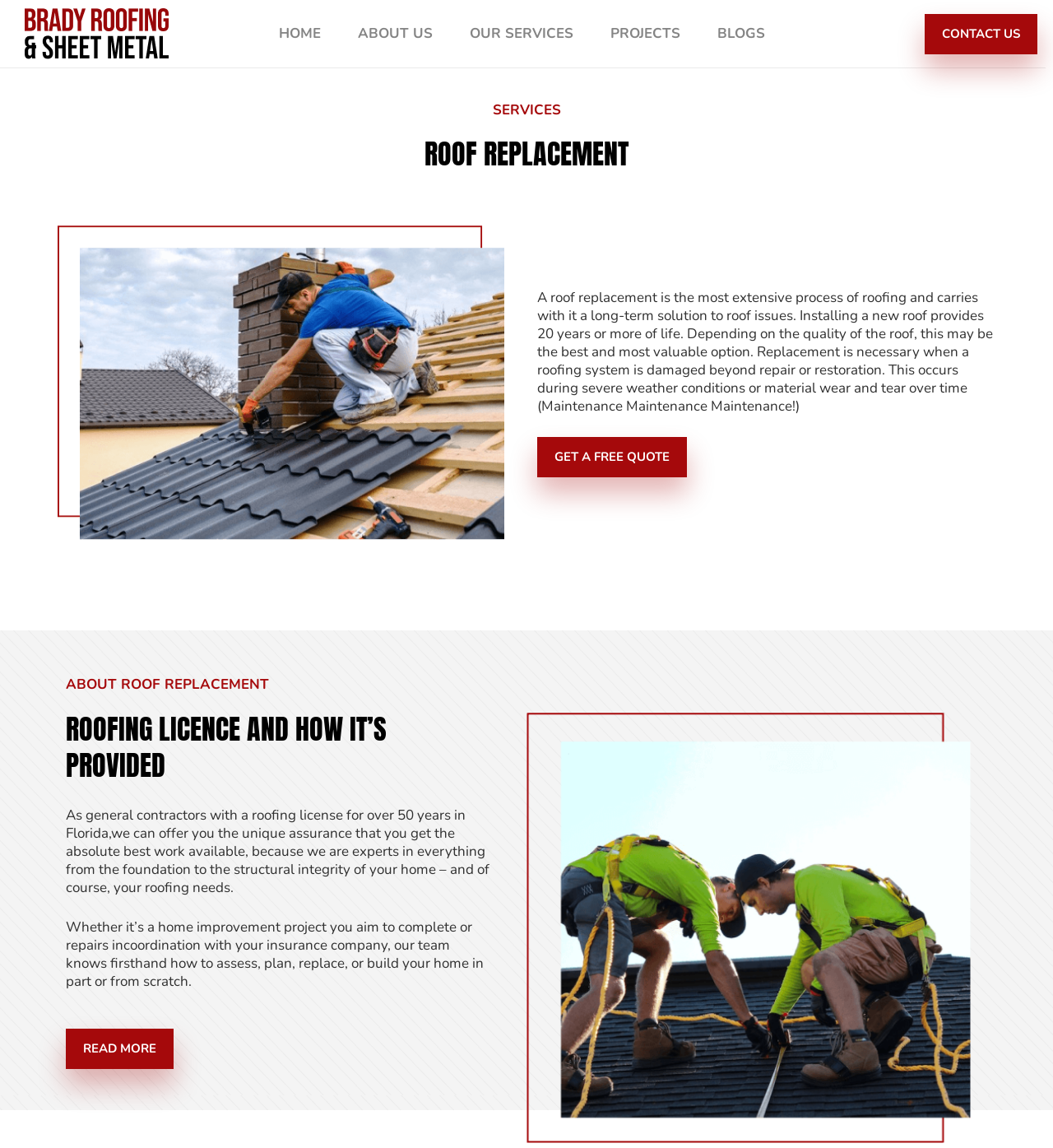Determine the bounding box coordinates for the element that should be clicked to follow this instruction: "Click the CONTACT US button". The coordinates should be given as four float numbers between 0 and 1, in the format [left, top, right, bottom].

[0.878, 0.012, 0.986, 0.047]